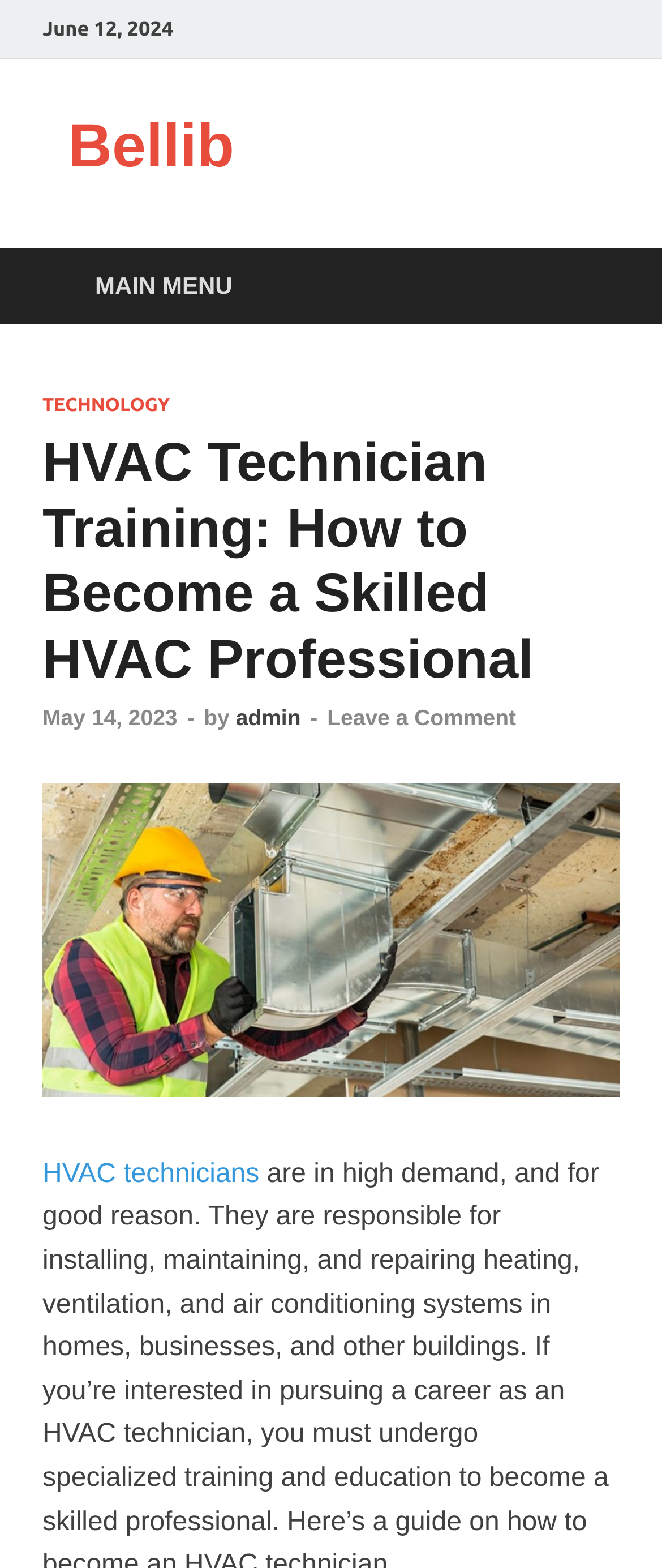Respond to the following question using a concise word or phrase: 
How many links are there in the main menu?

4